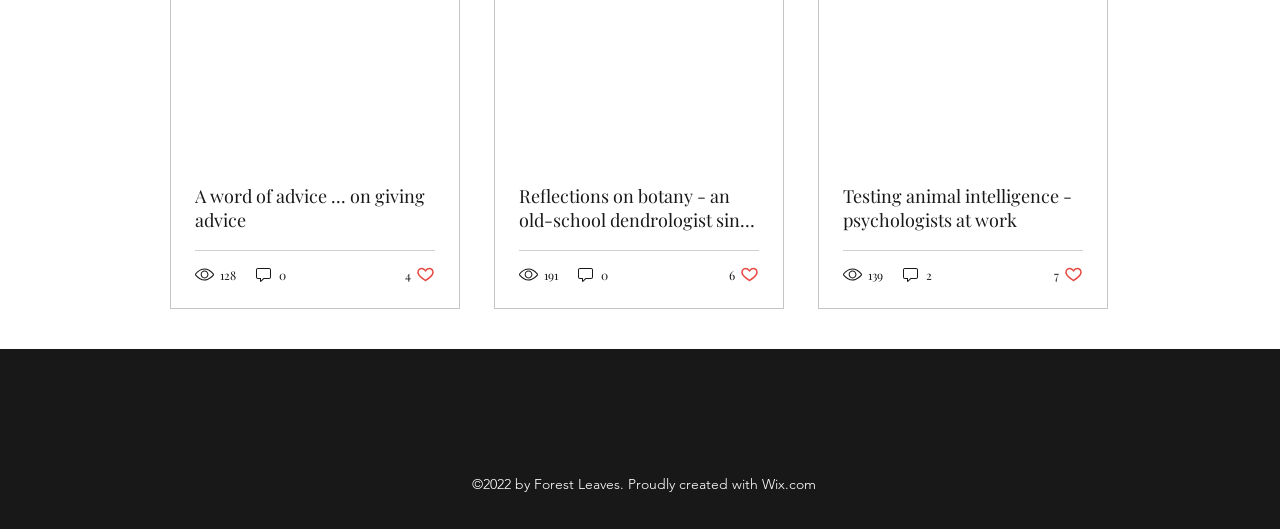Identify the bounding box for the described UI element. Provide the coordinates in (top-left x, top-left y, bottom-right x, bottom-right y) format with values ranging from 0 to 1: 191

[0.405, 0.502, 0.438, 0.538]